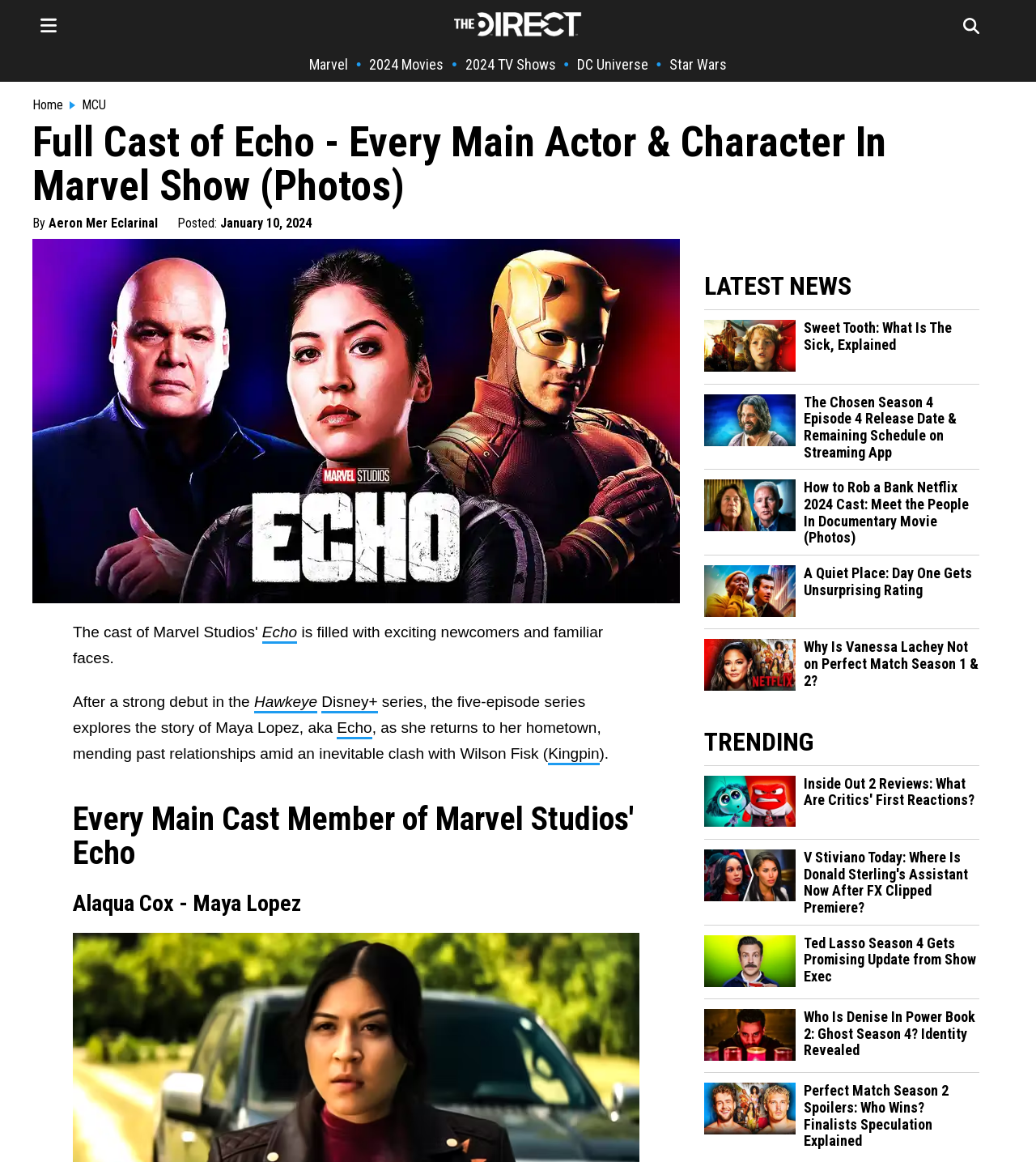Please reply to the following question using a single word or phrase: 
What is the name of the character also known as Kingpin?

Wilson Fisk